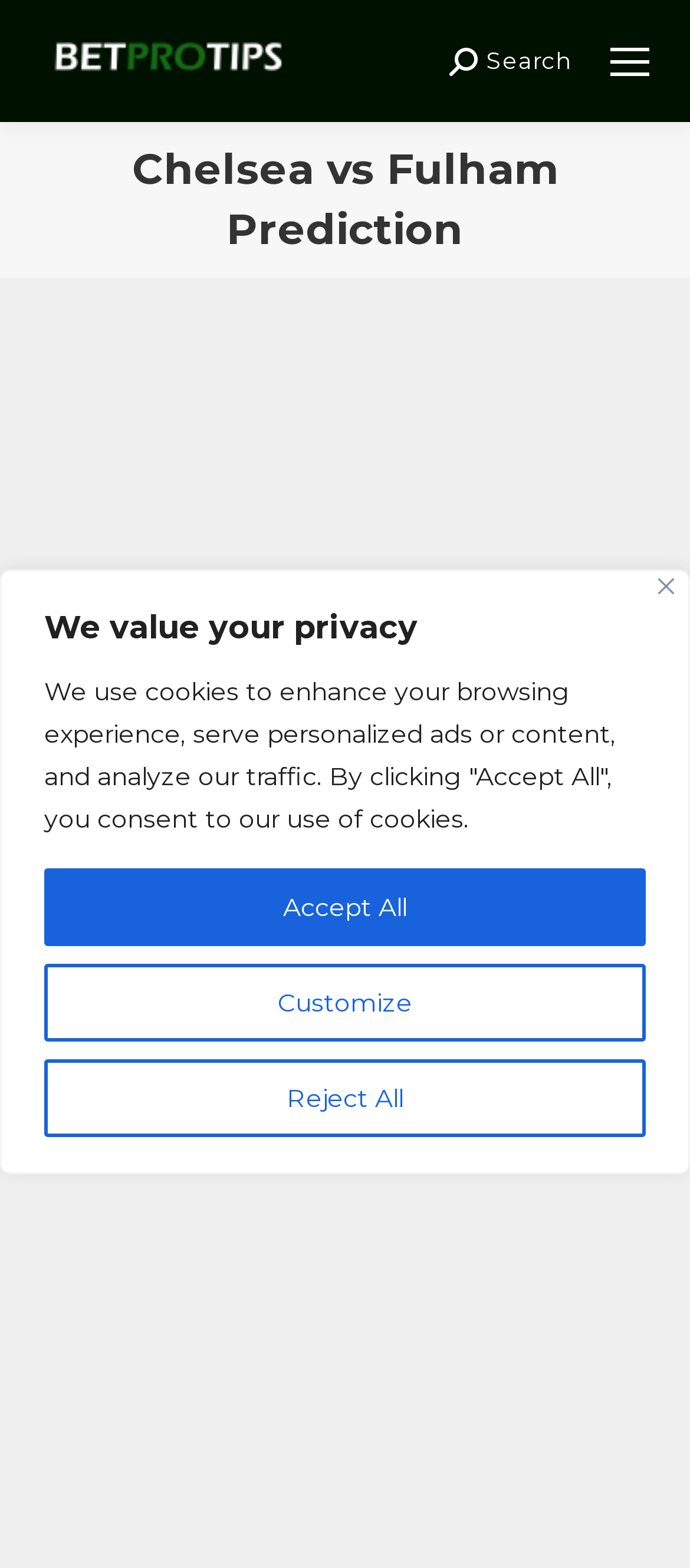What is the name of the team that is playing at home?
Please give a well-detailed answer to the question.

I found the answer by looking at the section that describes the match details, where it says 'Chelsea vs Fulham' and 'Stamford Bridge' which is Chelsea's home stadium.